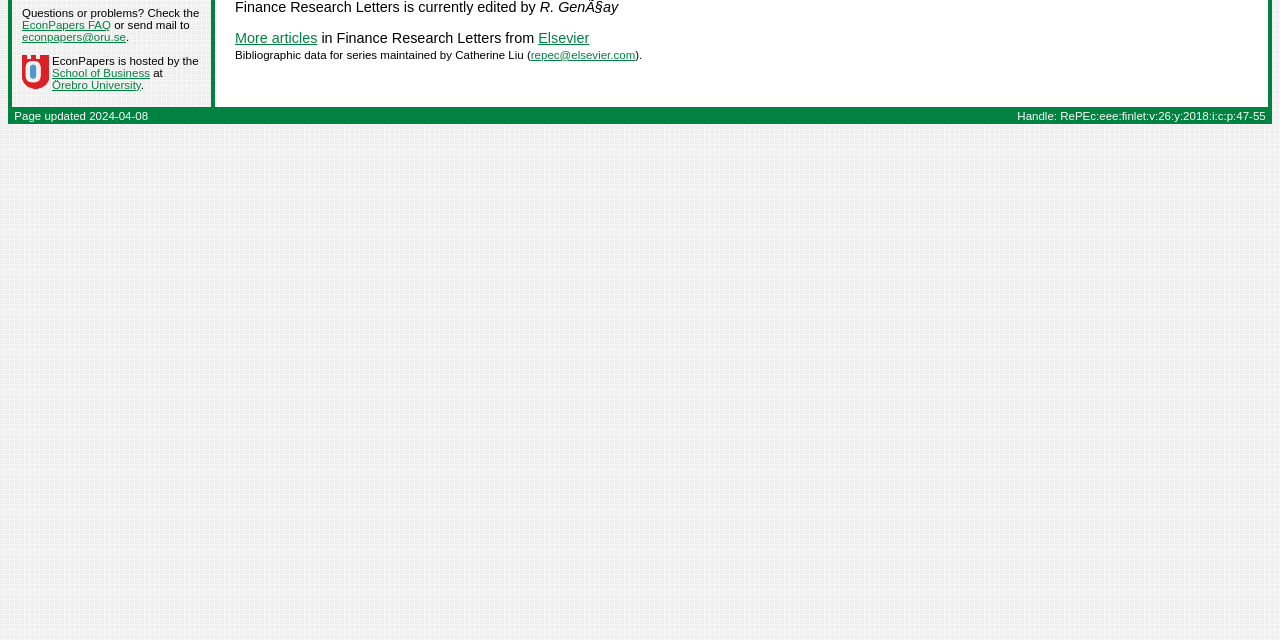Using the provided element description: "Örebro University", identify the bounding box coordinates. The coordinates should be four floats between 0 and 1 in the order [left, top, right, bottom].

[0.041, 0.123, 0.11, 0.142]